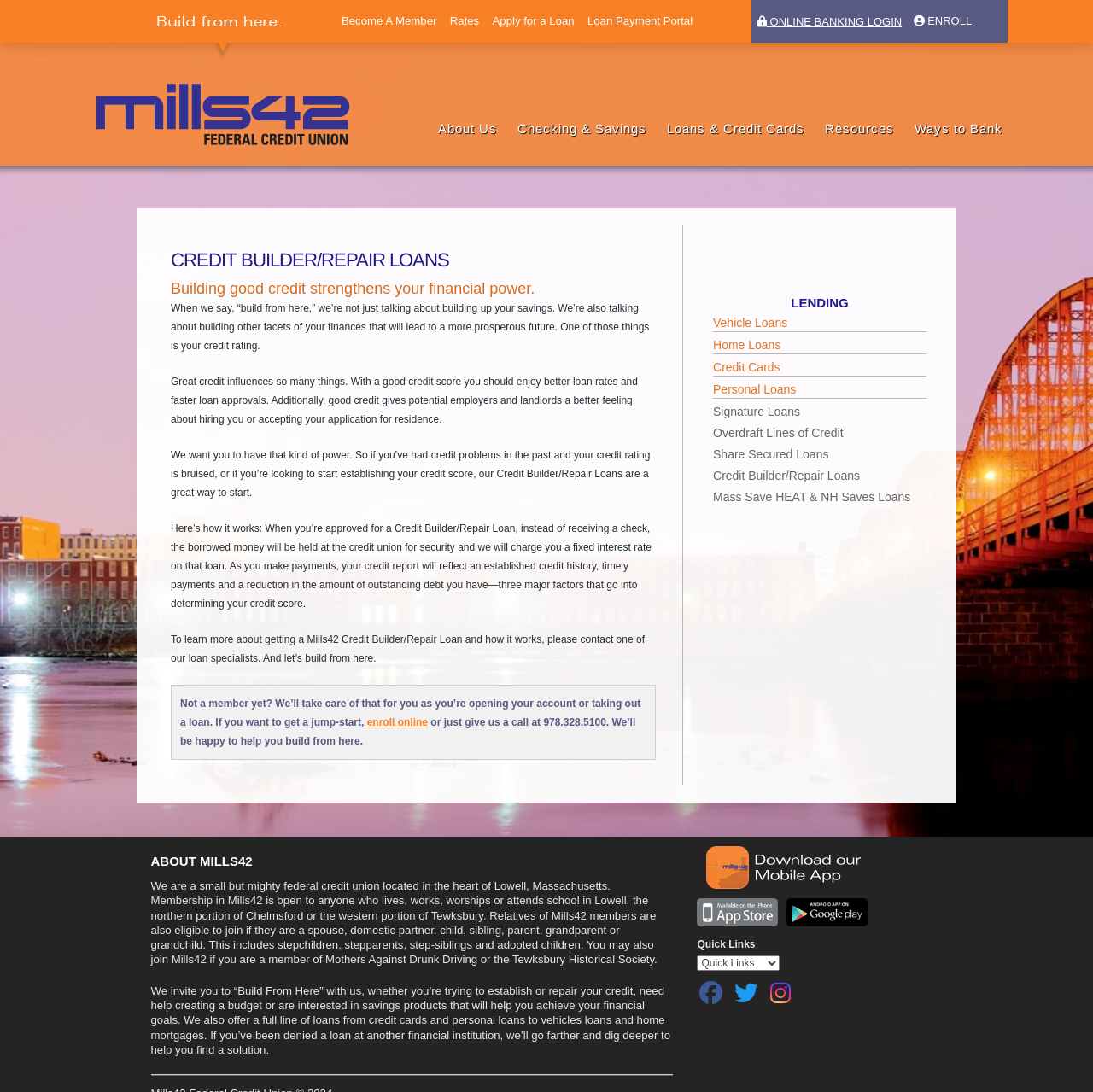Illustrate the webpage thoroughly, mentioning all important details.

The webpage is about Mills42 Federal Credit Union, a financial institution located in Lowell, Massachusetts. At the top of the page, there are several links to different sections of the website, including "Become A Member", "Rates", "Apply for a Loan", and "Loan Payment Portal". Next to these links, there is a login section for online banking.

Below the top navigation, there is a main section with a heading "CREDIT BUILDER/REPAIR LOANS". This section contains an article with several paragraphs of text explaining the benefits of building good credit and how the credit union's Credit Builder/Repair Loans can help. The text is accompanied by a few links, including one to enroll online.

To the right of the main section, there is a complementary section with a heading "LENDING". This section contains several links to different types of loans offered by the credit union, including vehicle loans, home loans, and credit cards.

At the bottom of the page, there is a footer section with a heading "ABOUT MILLS42". This section contains two paragraphs of text describing the credit union's mission and membership eligibility. Below this, there are several links to download the credit union's mobile app and a combobox with quick links to other sections of the website.

Throughout the page, there are several images, including a logo for the credit union and icons for the mobile app stores. The overall layout is organized and easy to navigate, with clear headings and concise text.